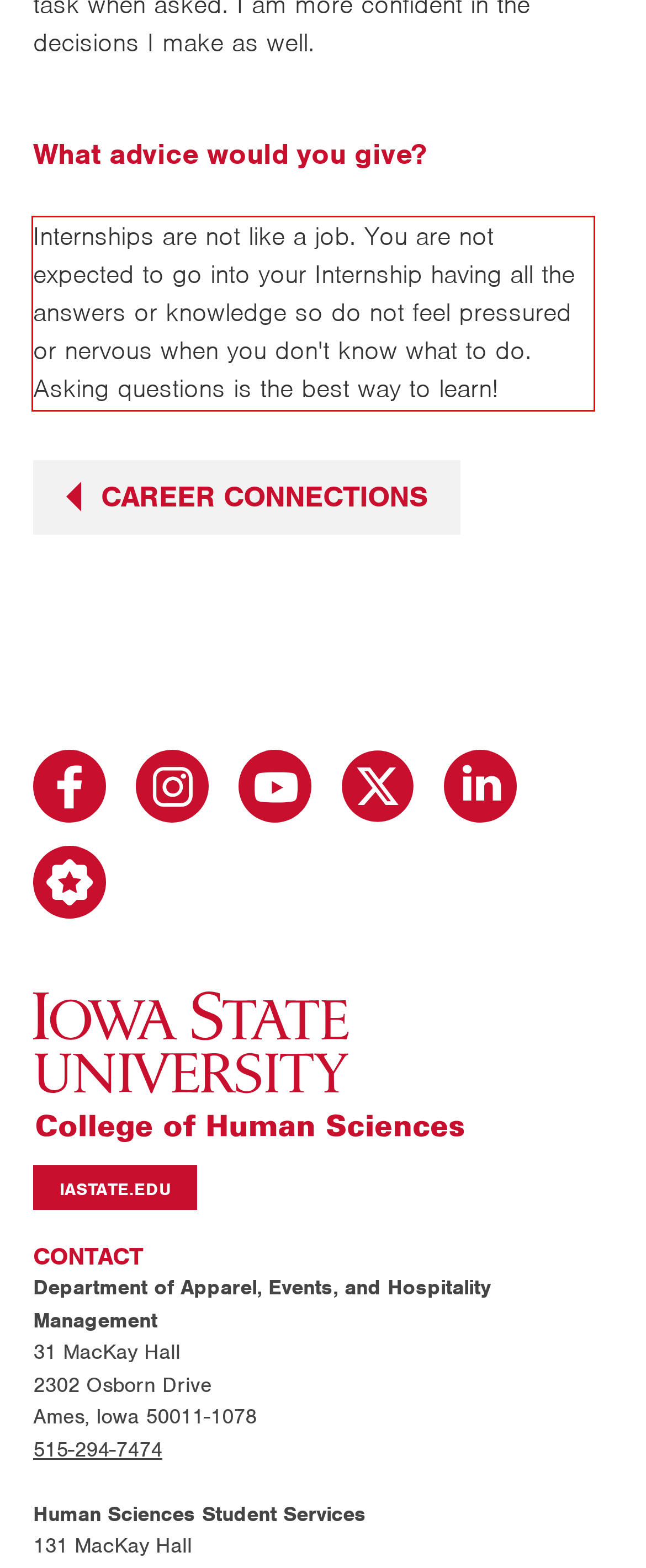Given a screenshot of a webpage containing a red rectangle bounding box, extract and provide the text content found within the red bounding box.

Internships are not like a job. You are not expected to go into your Internship having all the answers or knowledge so do not feel pressured or nervous when you don't know what to do. Asking questions is the best way to learn!